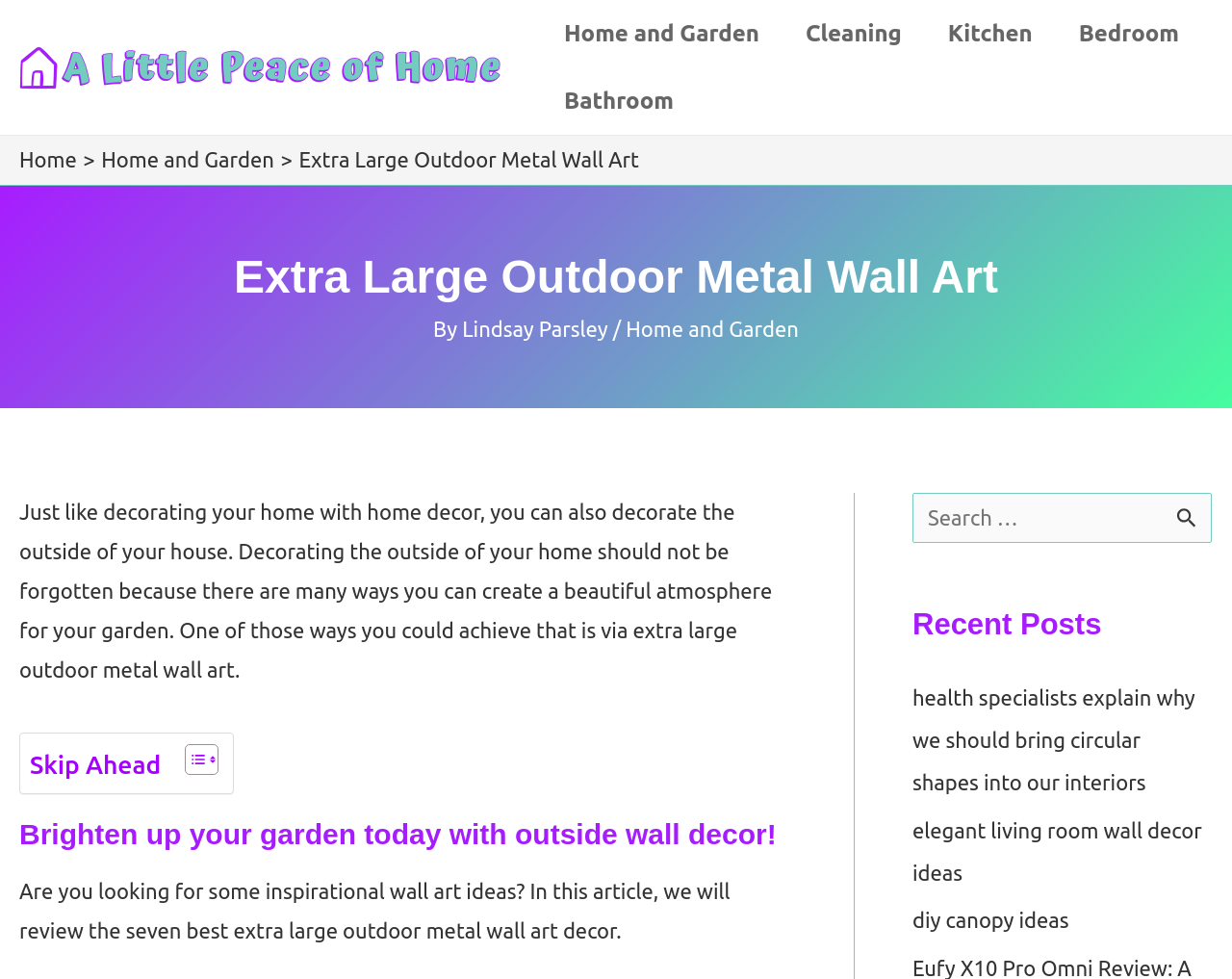How many links are there in the navigation menu?
Answer the question using a single word or phrase, according to the image.

5